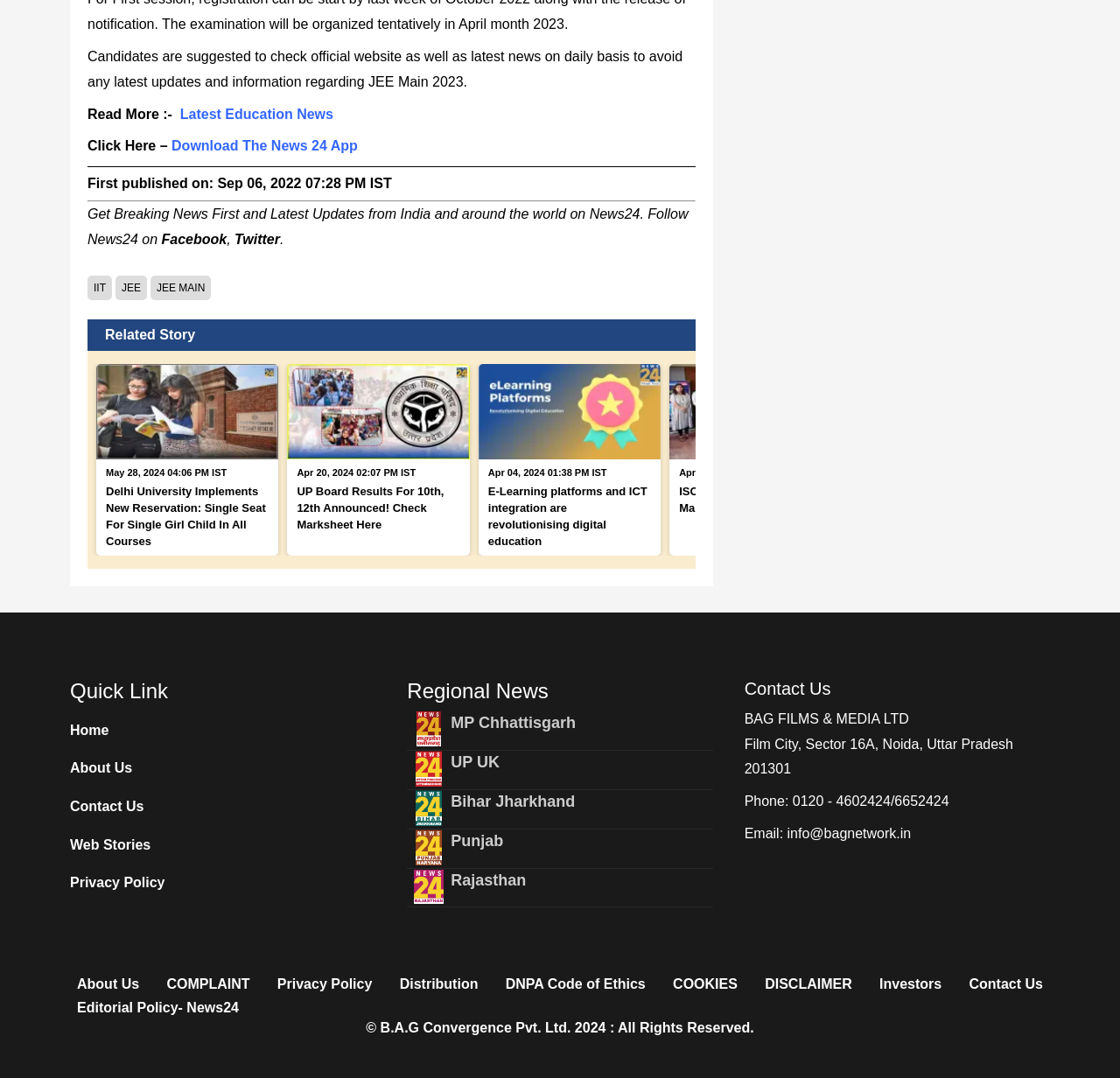Could you please study the image and provide a detailed answer to the question:
What is the purpose of the 'Quick Link' section?

The 'Quick Link' section is located at the bottom left of the webpage and contains links to other pages such as 'Home', 'About Us', 'Contact Us', etc. The purpose of this section is to provide quick access to these pages, allowing users to navigate easily within the website.